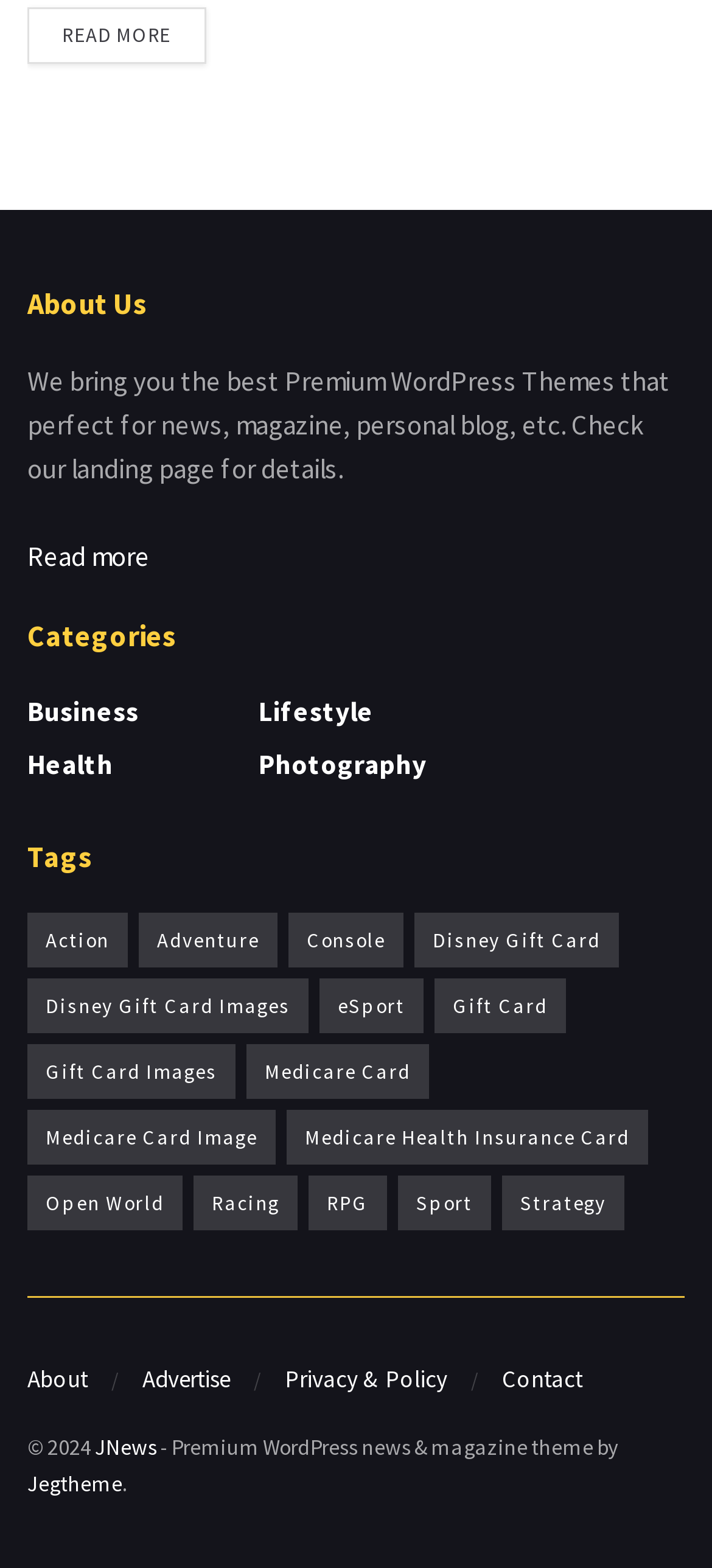Please locate the bounding box coordinates of the element that should be clicked to complete the given instruction: "Contact the website".

[0.705, 0.87, 0.818, 0.89]